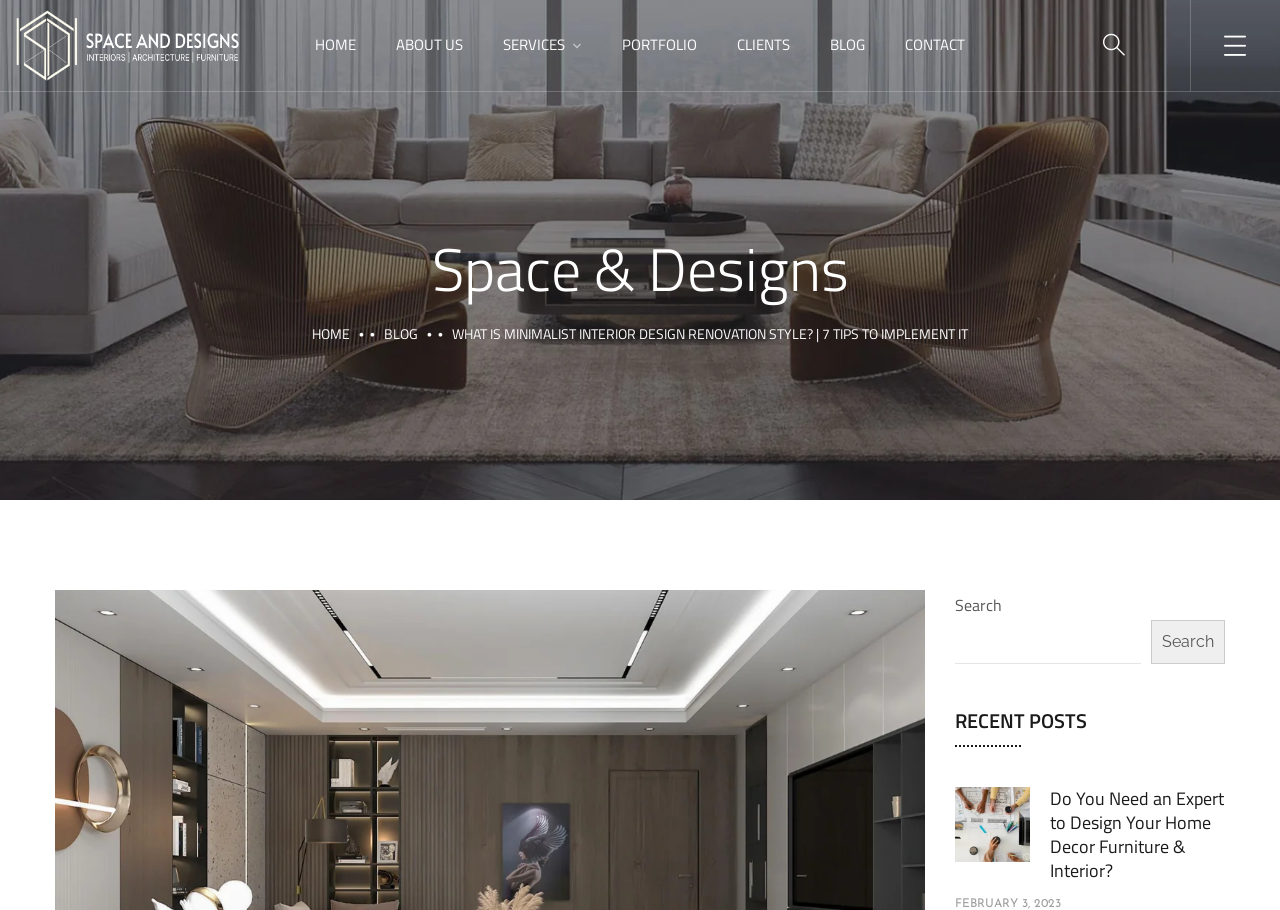Extract the bounding box coordinates for the UI element described as: "Portfolio".

[0.486, 0.0, 0.544, 0.1]